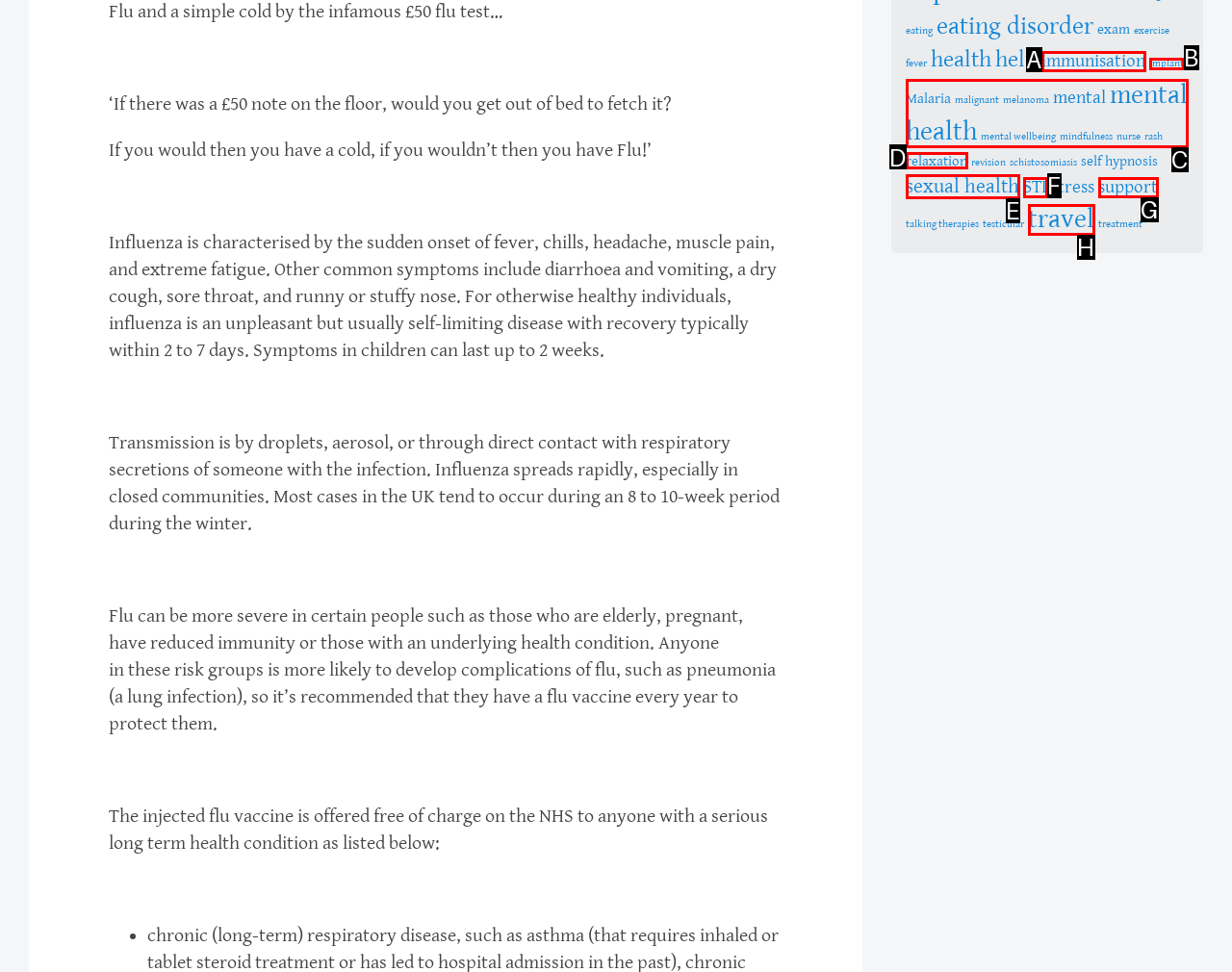From the provided options, pick the HTML element that matches the description: mental health. Respond with the letter corresponding to your choice.

C